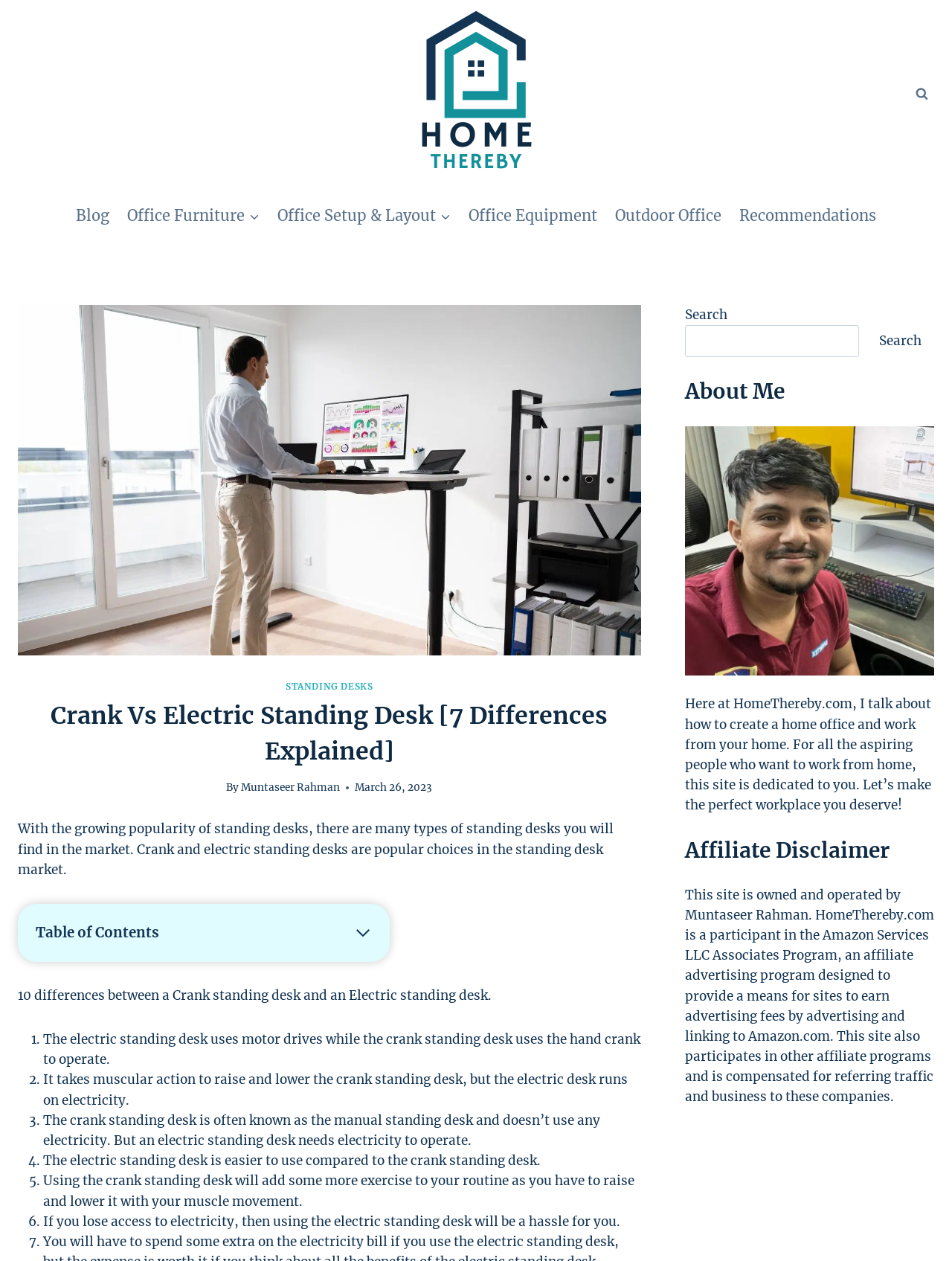Please specify the coordinates of the bounding box for the element that should be clicked to carry out this instruction: "Search for something". The coordinates must be four float numbers between 0 and 1, formatted as [left, top, right, bottom].

[0.72, 0.258, 0.902, 0.283]